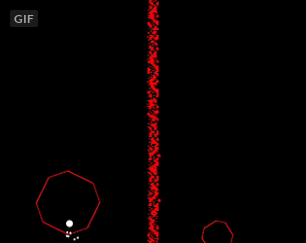What is the color of the central pillar?
Could you answer the question with a detailed and thorough explanation?

The caption describes the central pillar as tall and red, composed of intricate patterns, creating a visually striking contrast against the black background.